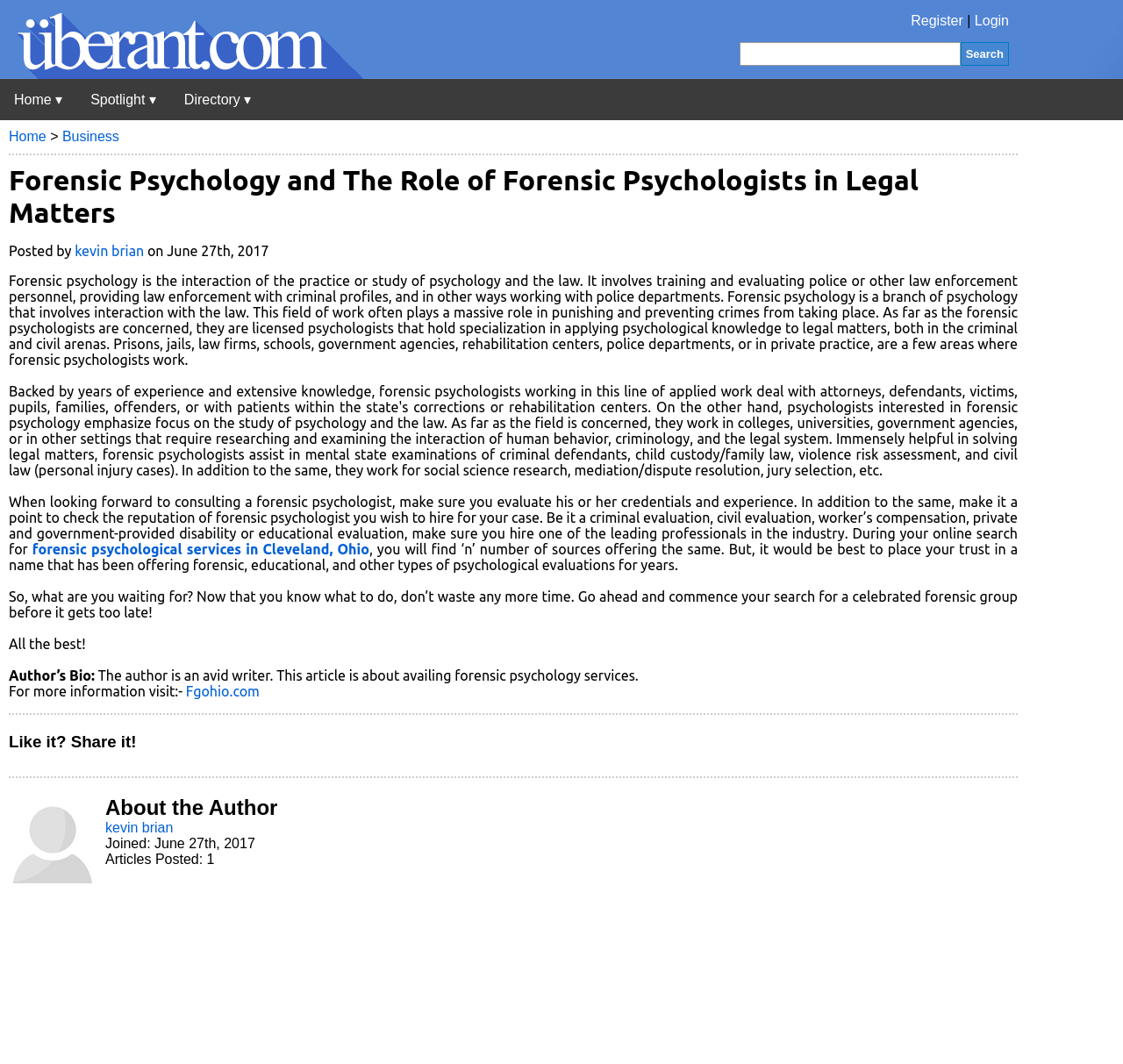What is the website for more information on forensic psychology services?
Answer the question with a single word or phrase derived from the image.

Fgohio.com